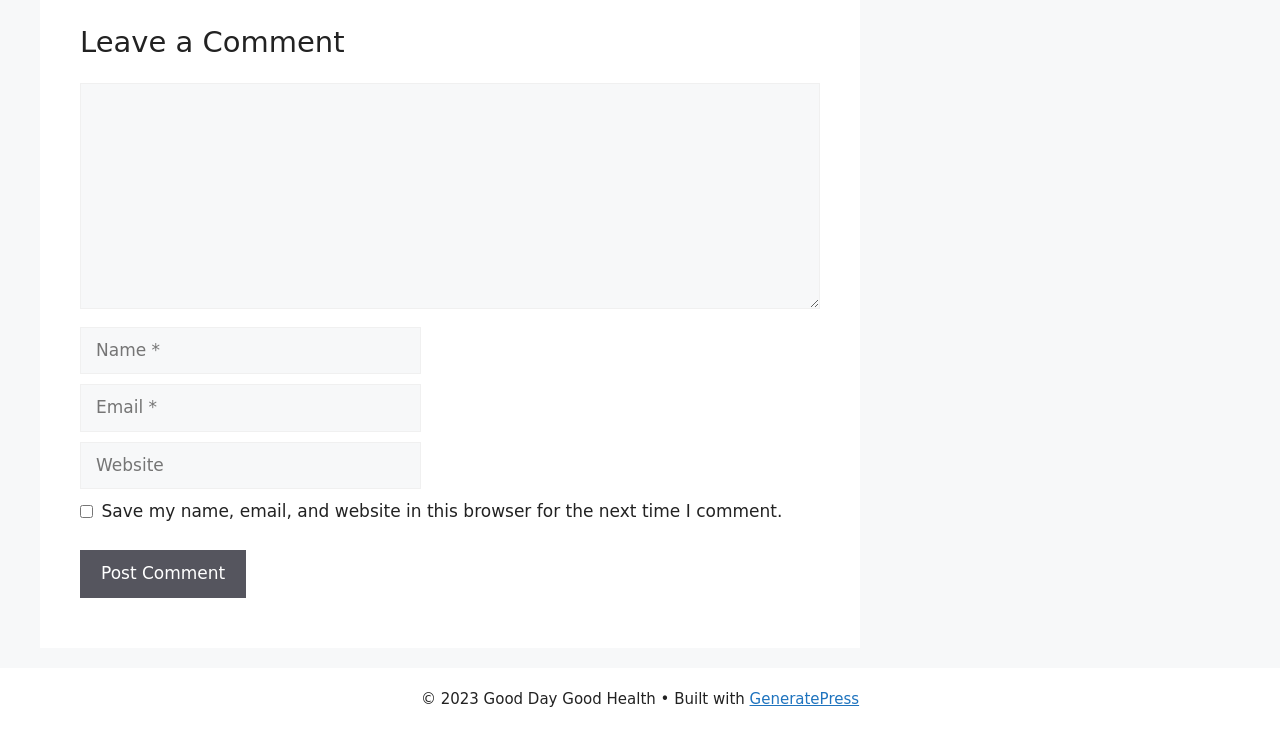Give a succinct answer to this question in a single word or phrase: 
Can users save their information for future comments?

Yes